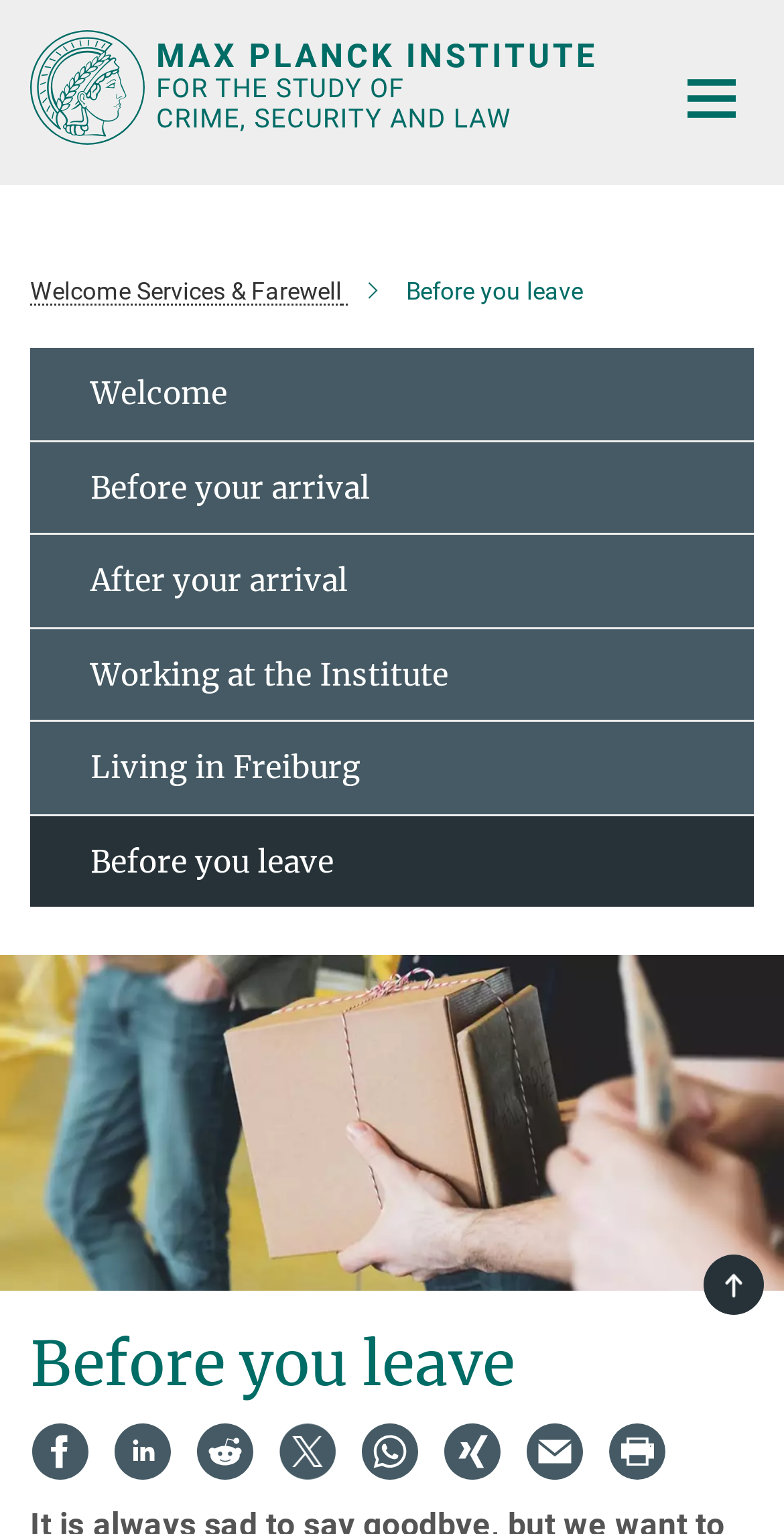How many navigation links are in the breadcrumb?
Based on the image, please offer an in-depth response to the question.

I examined the breadcrumb navigation and found that it contains 6 links: 'Welcome Services & Farewell', 'Welcome', 'Before your arrival', 'After your arrival', 'Working at the Institute', and 'Living in Freiburg'.